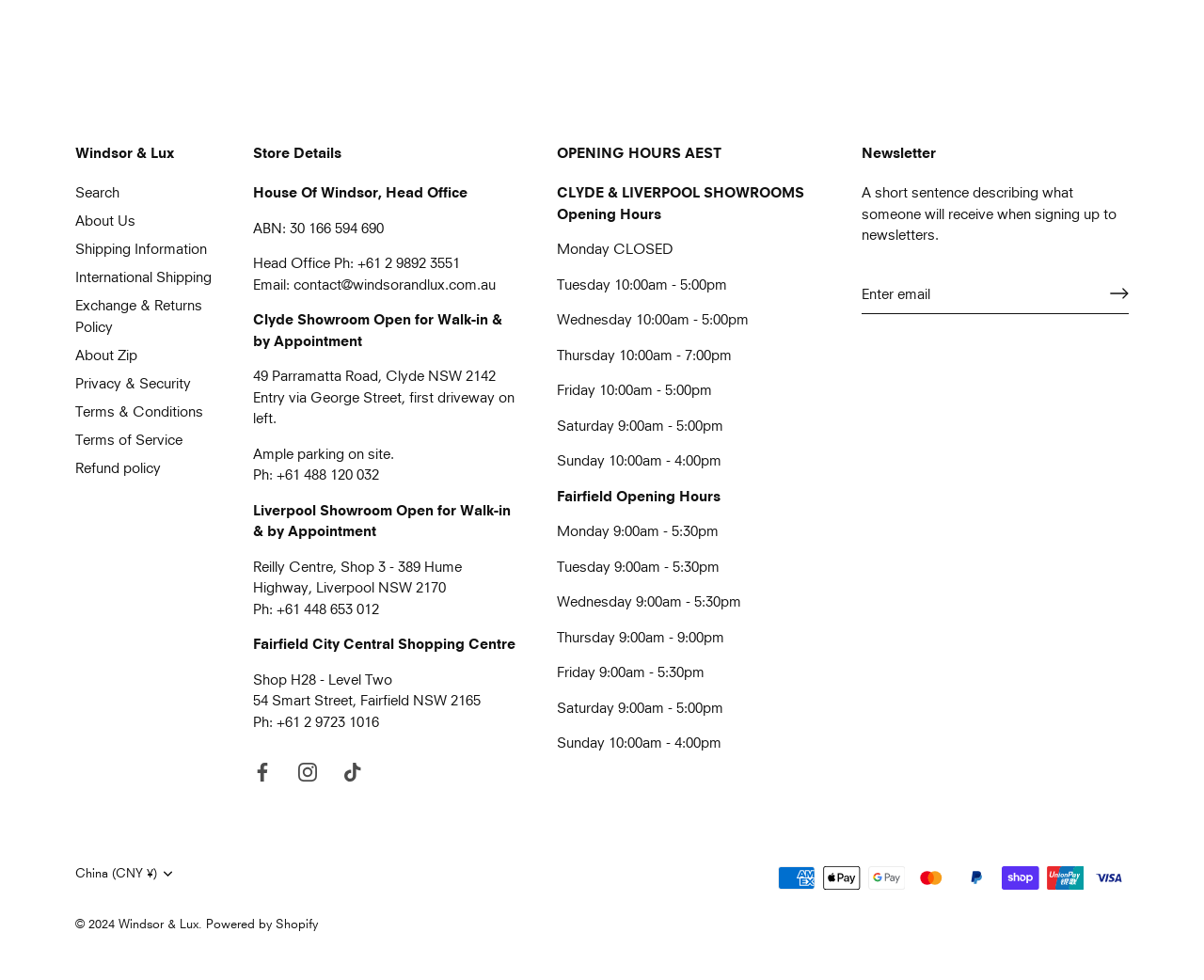Please identify the bounding box coordinates of the region to click in order to complete the task: "view Brea Gown". The coordinates must be four float numbers between 0 and 1, specified as [left, top, right, bottom].

[0.659, 0.235, 0.945, 0.731]